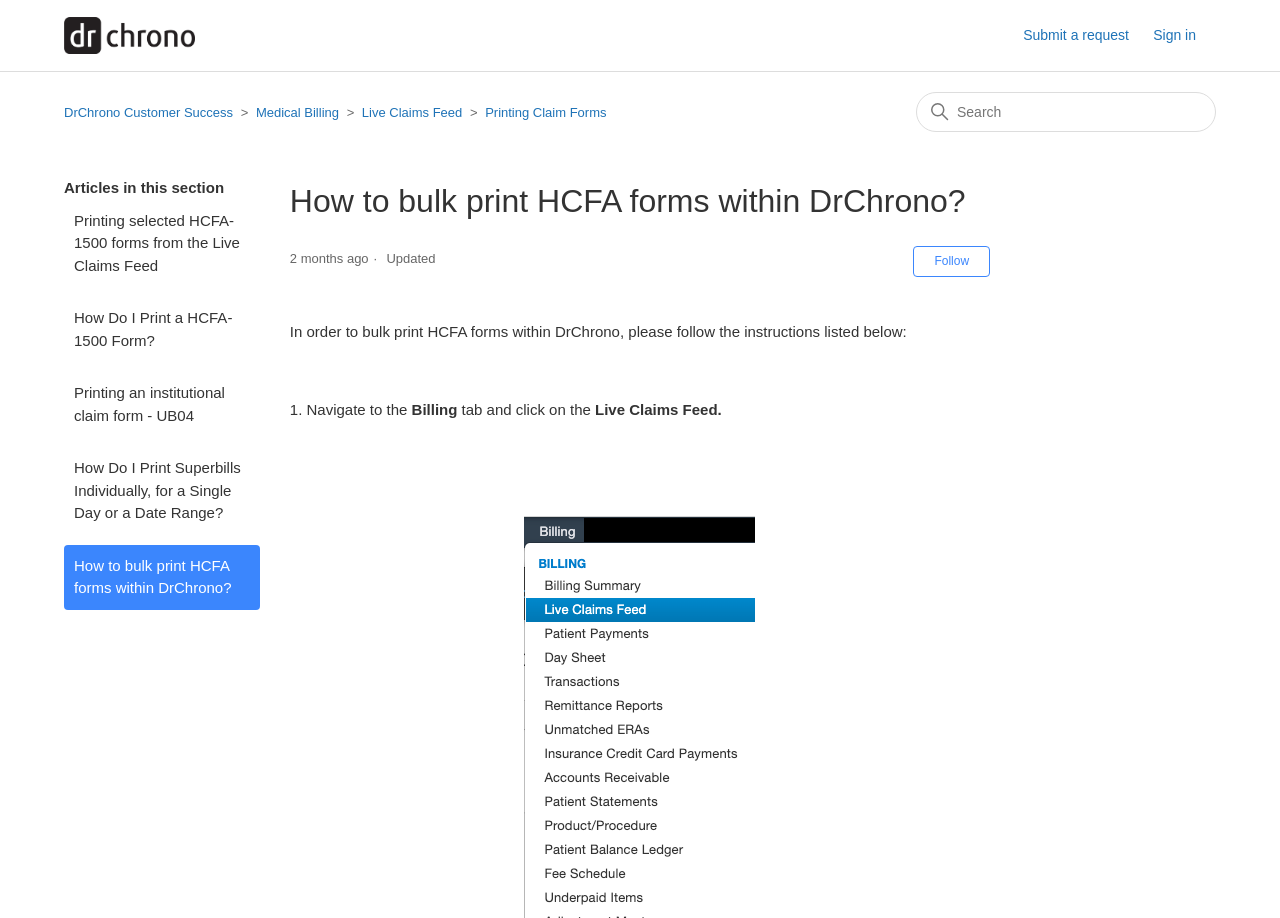Generate a thorough caption detailing the webpage content.

The webpage is a help article from DrChrono Customer Success, titled "How to bulk print HCFA forms within DrChrono?" The top-left corner of the page features a link to the DrChrono Customer Success Help Center home page, accompanied by an image. On the top-right corner, there are links to "Submit a request" and a "Sign in" button.

Below the top section, there is a navigation menu with list items, including "DrChrono Customer Success", "Medical Billing", "Live Claims Feed", and "Printing Claim Forms". Each list item contains a link to the corresponding page.

To the right of the navigation menu, there is a search bar with a search box and a link to "Search". Below the search bar, there are several links to related help articles, including "Printing selected HCFA-1500 forms from the Live Claims Feed", "How Do I Print a HCFA-1500 Form?", and more.

The main content of the page is a step-by-step guide on how to bulk print HCFA forms within DrChrono. The guide is divided into numbered steps, with the first step instructing users to navigate to the Billing tab and click on the Live Claims Feed. The article also displays the date it was last updated, "2 months ago", and a button to "Follow Article".